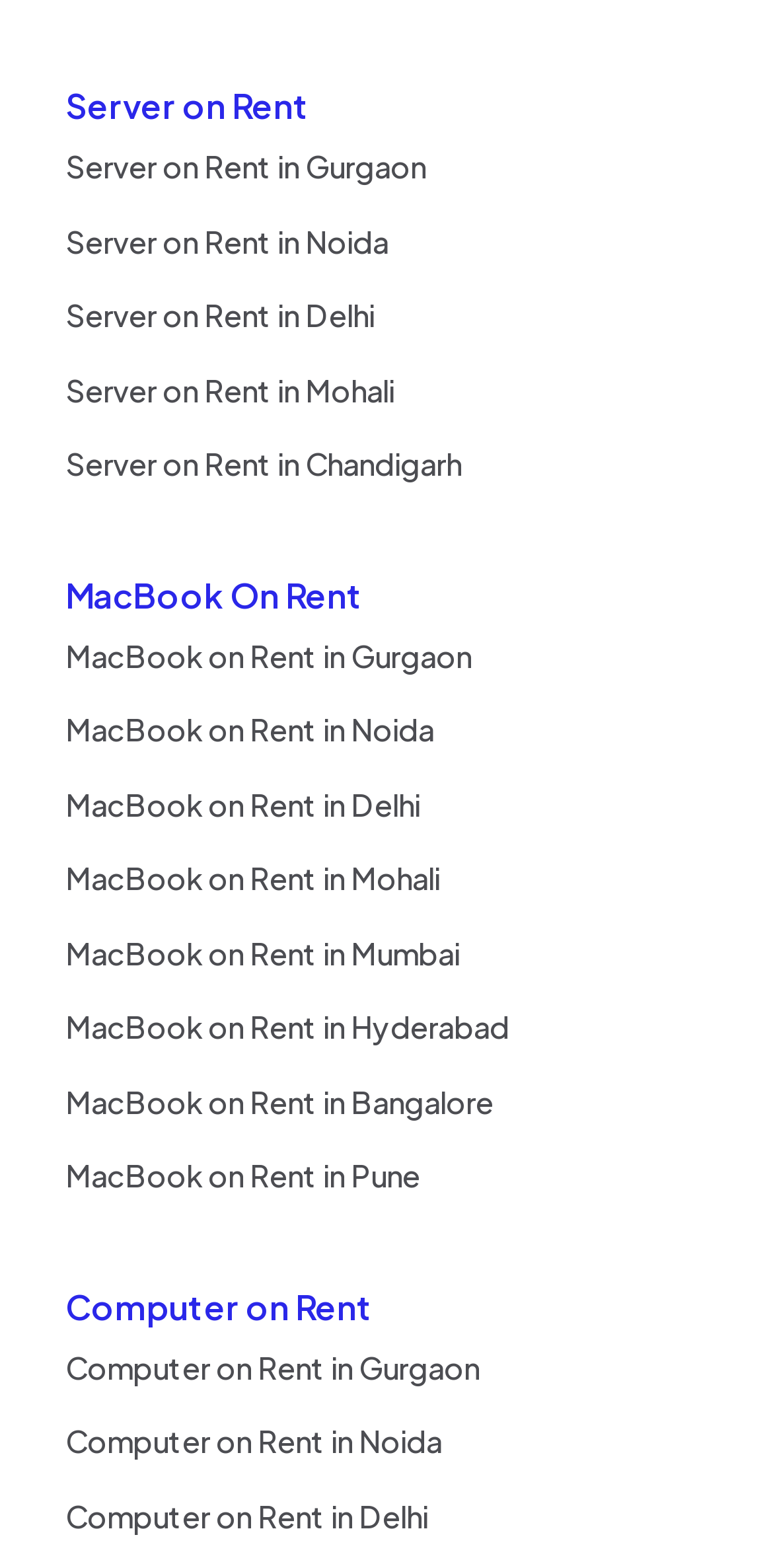Identify the bounding box coordinates of the clickable region necessary to fulfill the following instruction: "Click on Server on Rent". The bounding box coordinates should be four float numbers between 0 and 1, i.e., [left, top, right, bottom].

[0.085, 0.053, 0.4, 0.081]